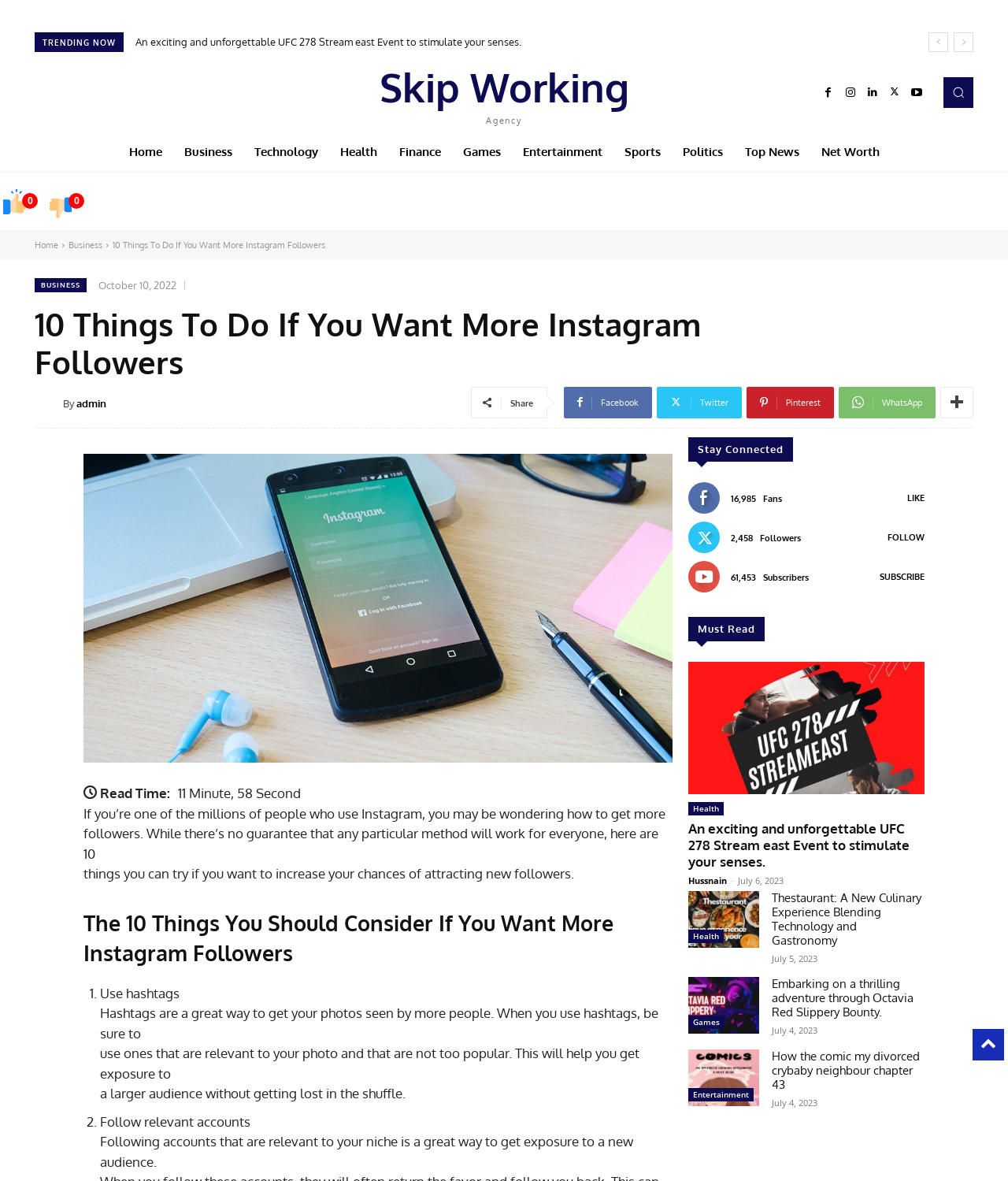Please determine and provide the text content of the webpage's heading.

10 Things To Do If You Want More Instagram Followers